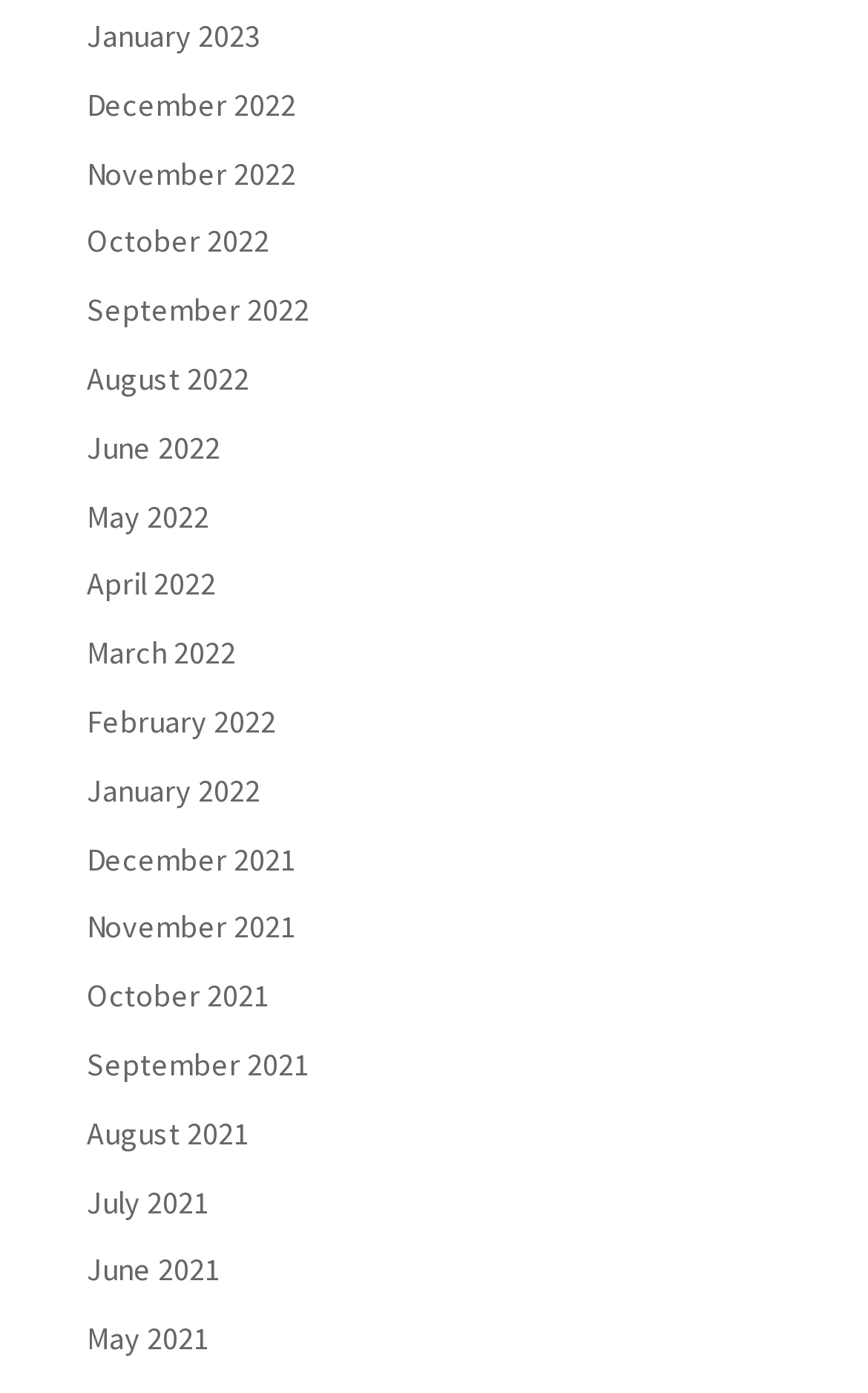How many links are on the webpage?
Answer briefly with a single word or phrase based on the image.

39